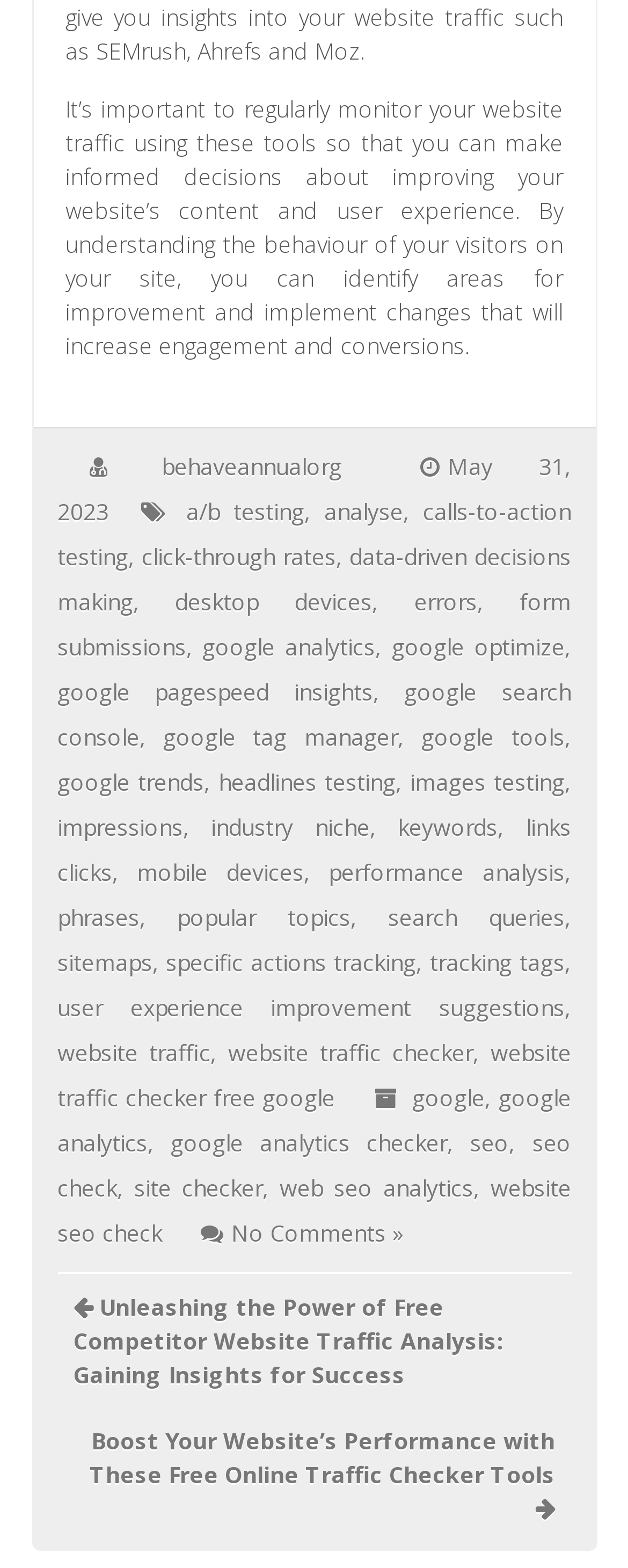Give a concise answer of one word or phrase to the question: 
What is the link text above 'May 31, 2023'?

behaveannualorg